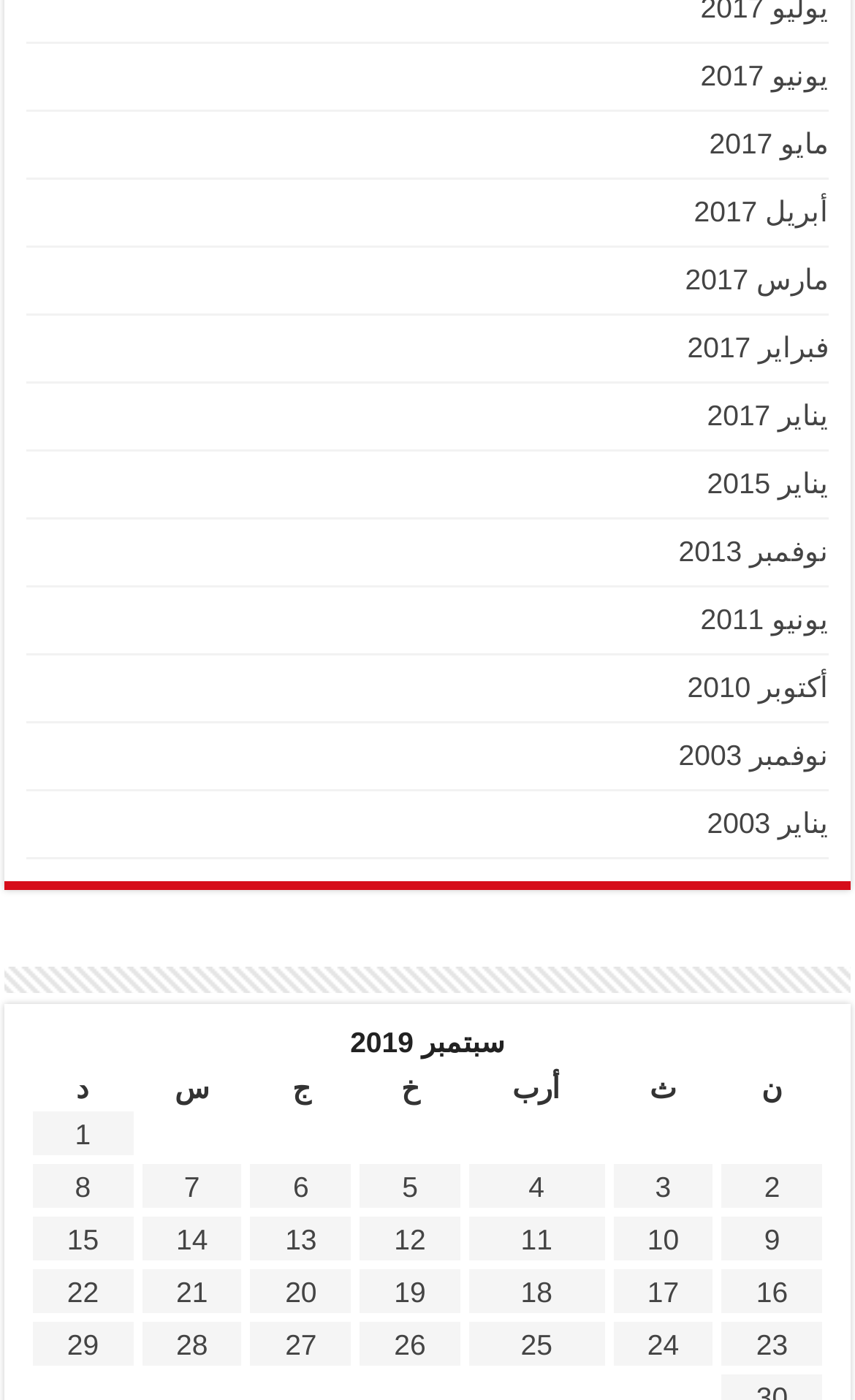What is the earliest year mentioned in the webpage?
Using the image as a reference, answer with just one word or a short phrase.

2003